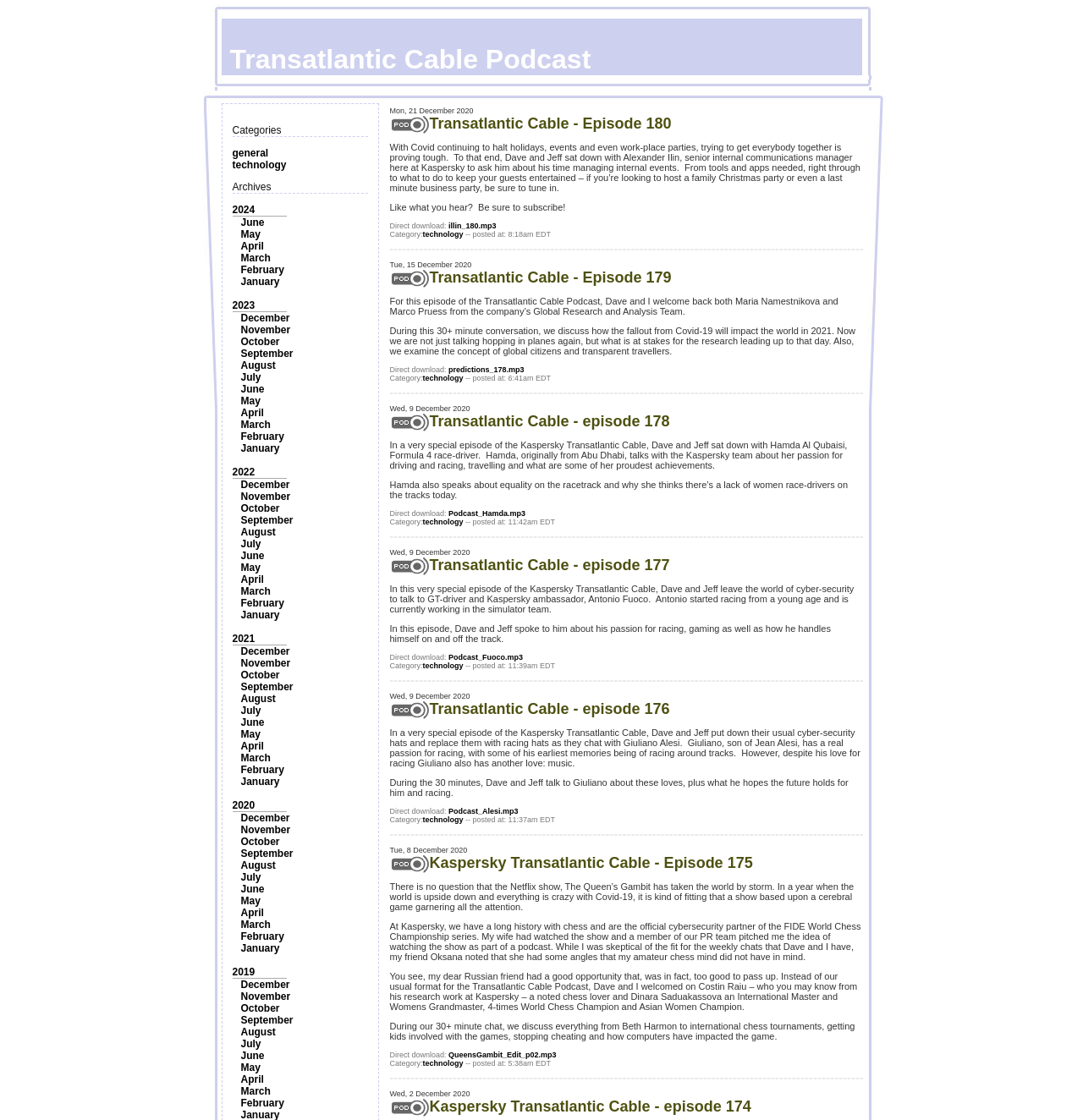Answer the following inquiry with a single word or phrase:
What is the category of the podcast episode?

technology